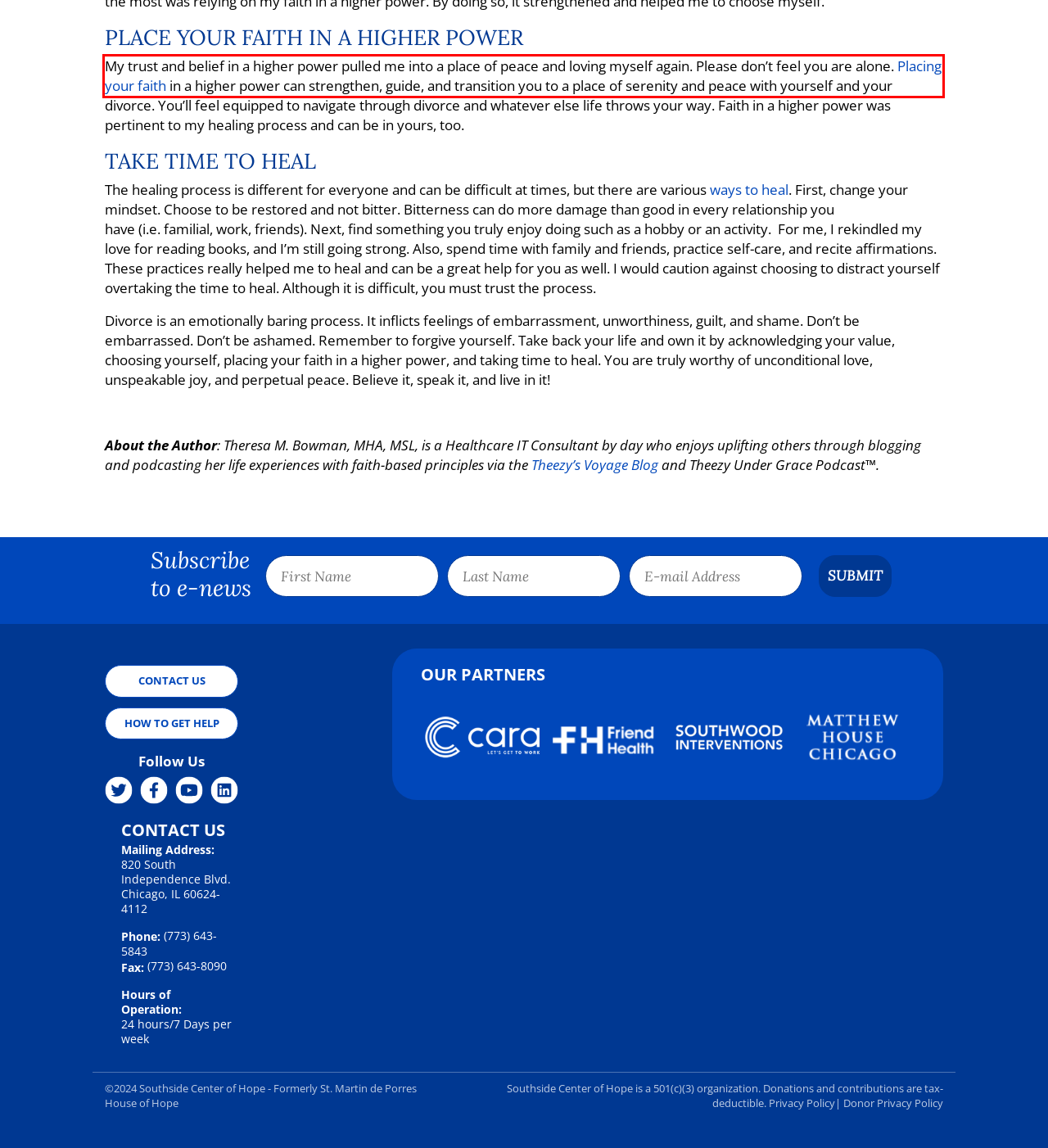Given a screenshot of a webpage with a red rectangle bounding box around a UI element, select the best matching webpage description for the new webpage that appears after clicking the highlighted element. The candidate descriptions are:
A. Leave a Legacy – Southside Center of Hope
B. Our Model – Southside Center of Hope
C. Privacy Policy – Southside Center of Hope
D. Organizational Profile – Southside Center of Hope
E. Friend Family Health Center: Home
F. The Mental Health Benefits of Religion & Spirituality | NAMI: National Alliance on Mental Illness
G. Careers – Southside Center of Hope
H. Sister Therese O’ Sullivan – Southside Center of Hope

F